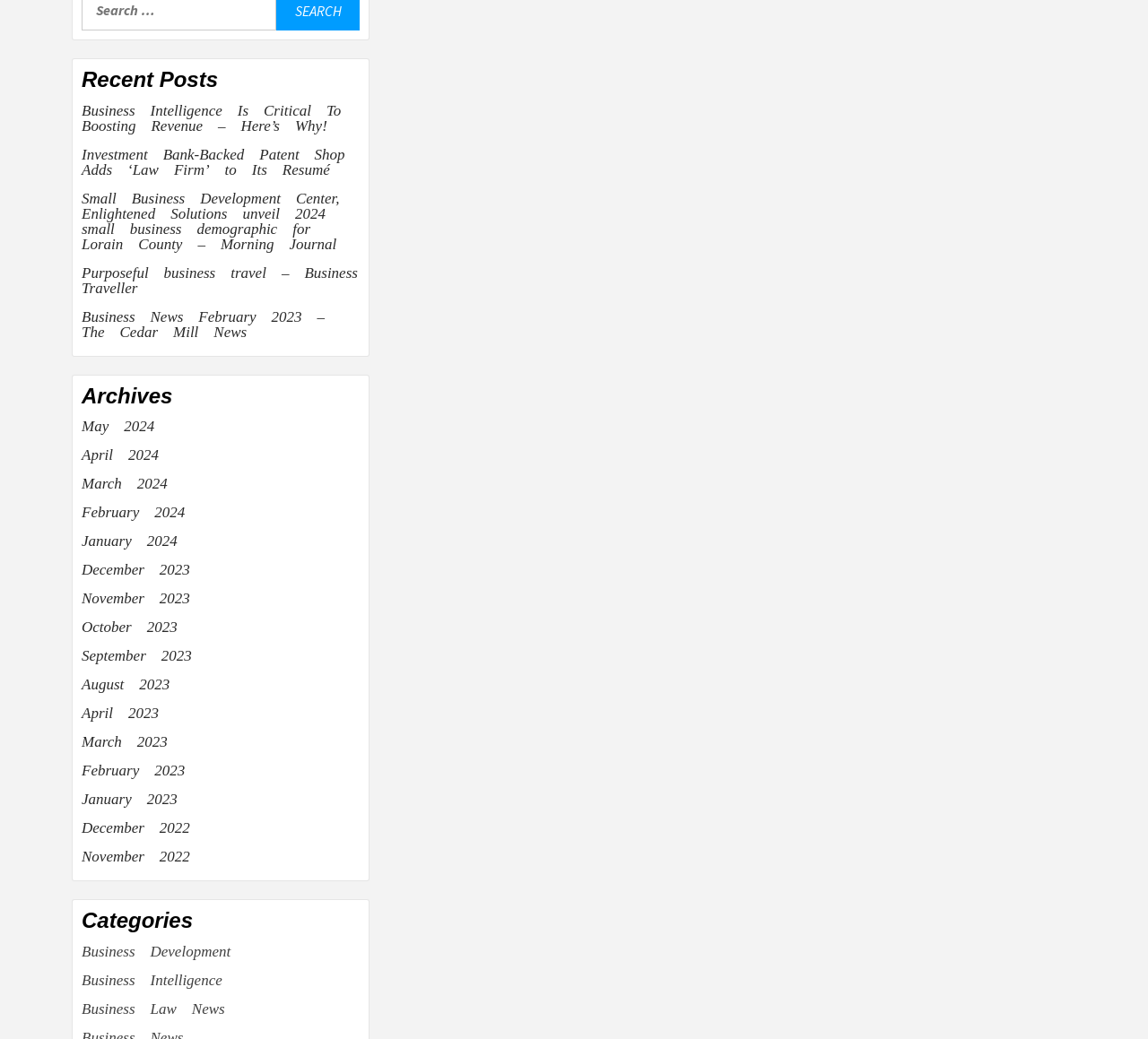Given the element description, predict the bounding box coordinates in the format (top-left x, top-left y, bottom-right x, bottom-right y). Make sure all values are between 0 and 1. Here is the element description: Business Law News

[0.071, 0.96, 0.196, 0.977]